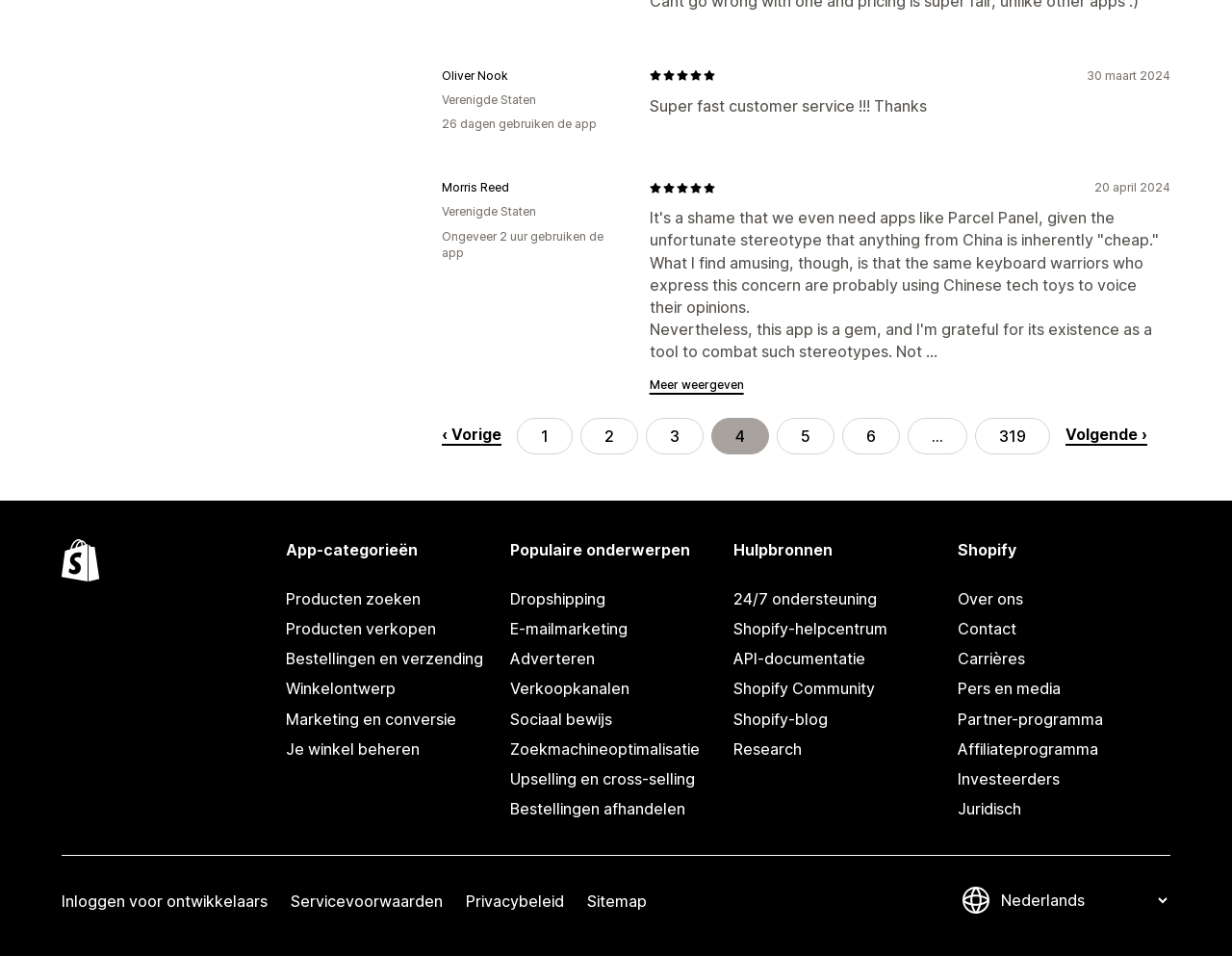With reference to the screenshot, provide a detailed response to the question below:
What is the category of the app?

I found the app category by looking at the link element 'Producten zoeken' in the app categories section. This indicates that the app is related to product search.